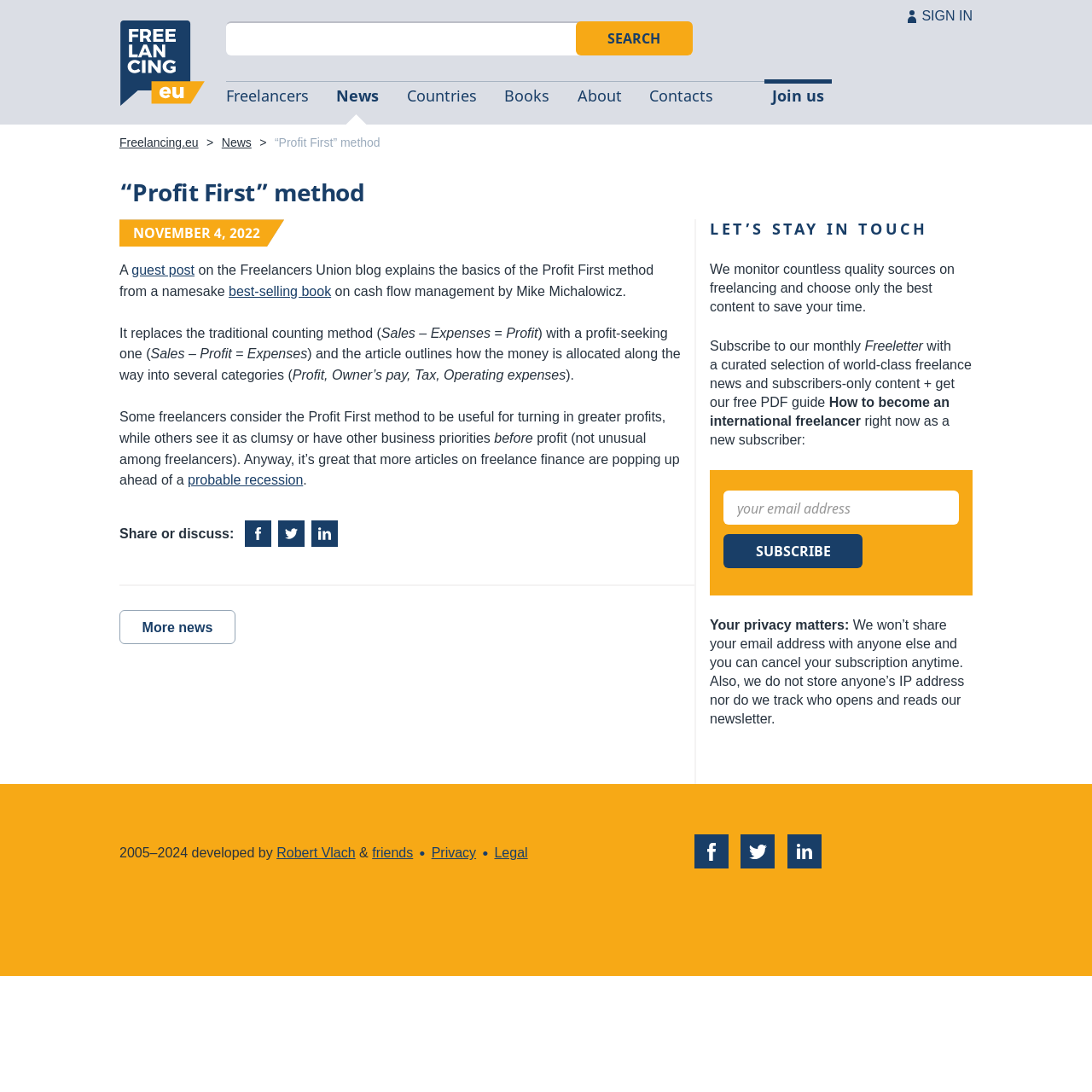Please respond to the question using a single word or phrase:
How many social media platforms are available for sharing or discussing the article?

3 platforms